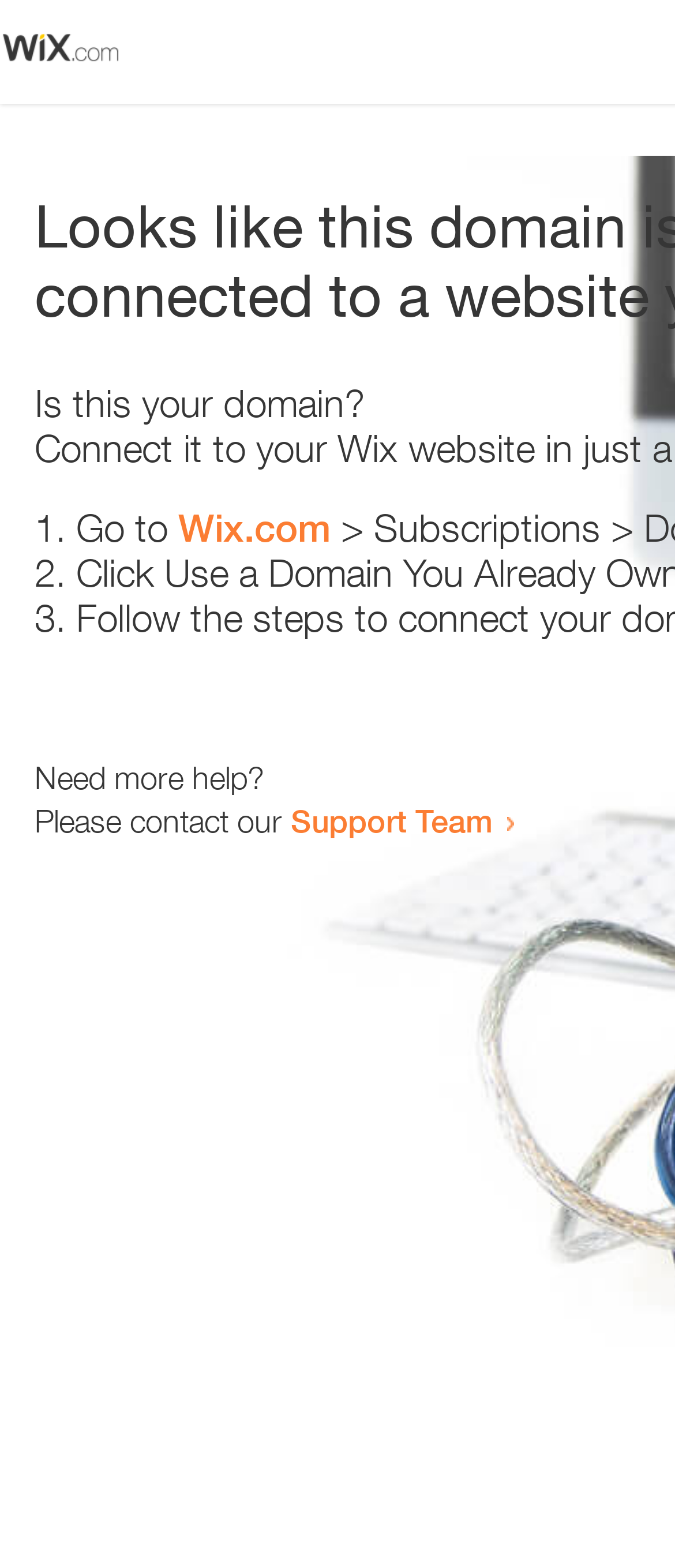What is the main heading displayed on the webpage? Please provide the text.

Looks like this domain isn't
connected to a website yet